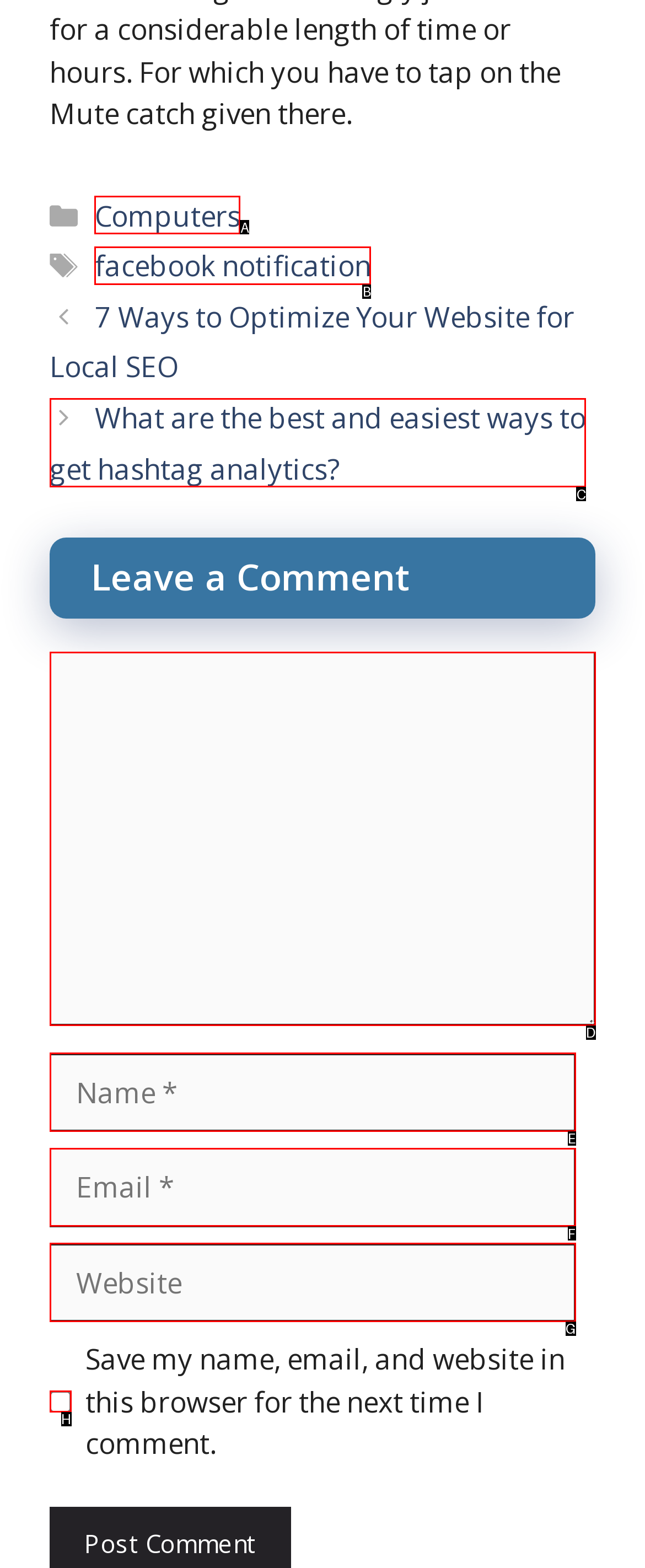Match the description: parent_node: Comment name="email" placeholder="Email *" to one of the options shown. Reply with the letter of the best match.

F